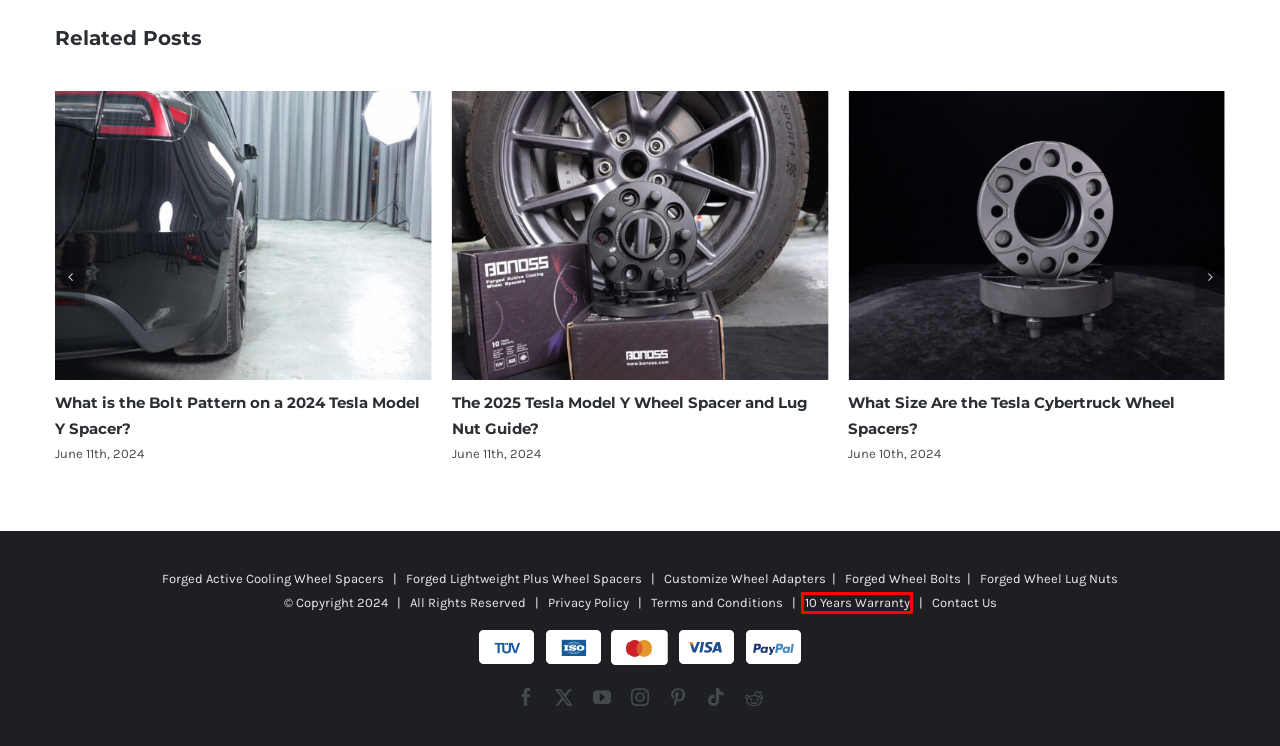Observe the provided screenshot of a webpage with a red bounding box around a specific UI element. Choose the webpage description that best fits the new webpage after you click on the highlighted element. These are your options:
A. WARRANTY - BONOSS
B. 2024 Latest Best Forged Wheel Spacers | Perfect Fitment & Active Cooling
C. Forged Active Cooling Wheel Spacers | Hub Centric | Customize
D. Terms and Conditions - BONOSS
E. What is the Bolt Pattern on a 2024 Tesla Model Y Spacer?
F. Contact Us - BONOSS
G. What Size Are the Tesla Cybertruck Wheel Spacers?
H. The 2025 Tesla Model Y Wheel Spacer and Lug Nut Guide?

A